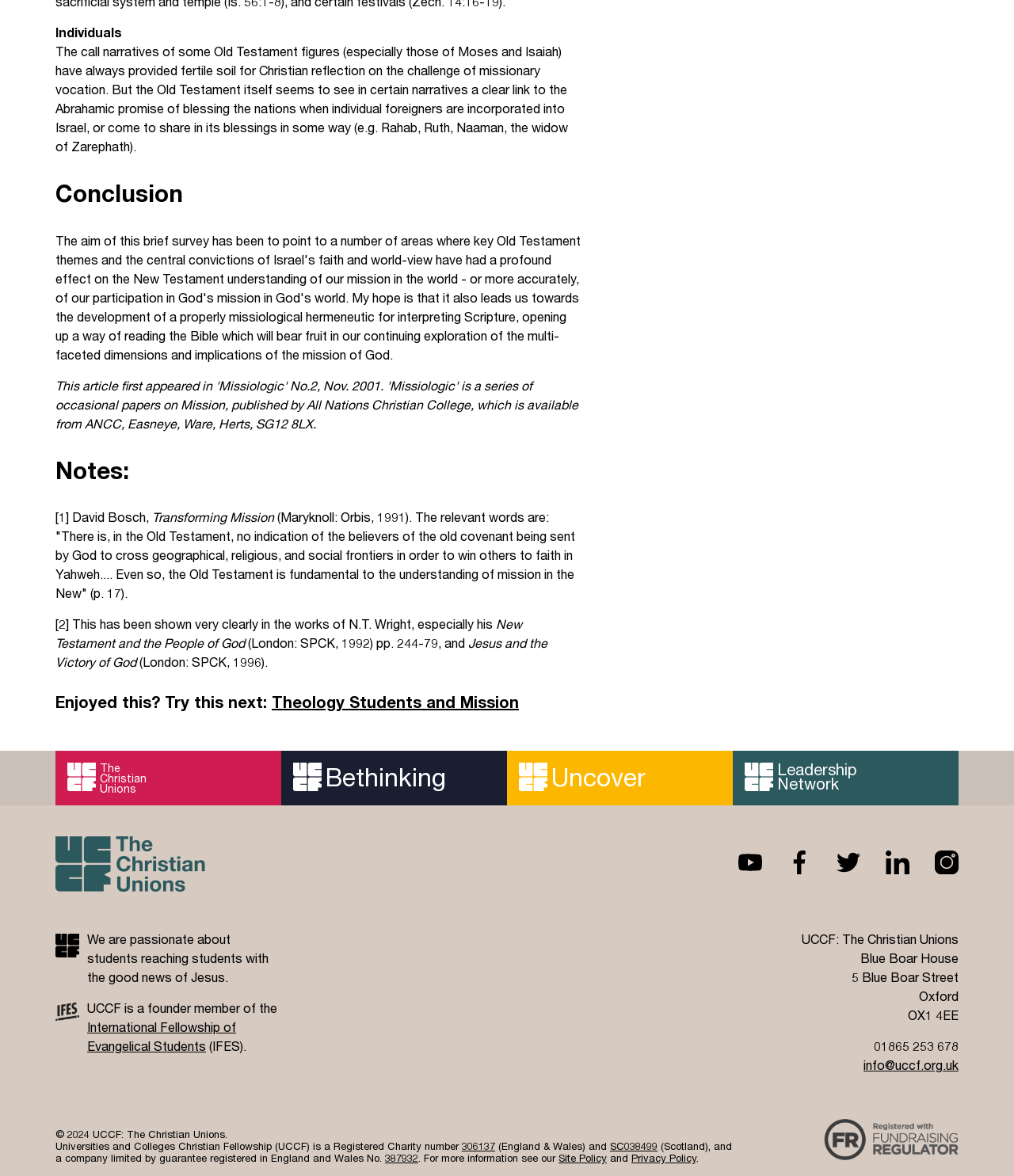Extract the bounding box coordinates for the UI element described by the text: "Site Policy". The coordinates should be in the form of [left, top, right, bottom] with values between 0 and 1.

[0.551, 0.979, 0.598, 0.99]